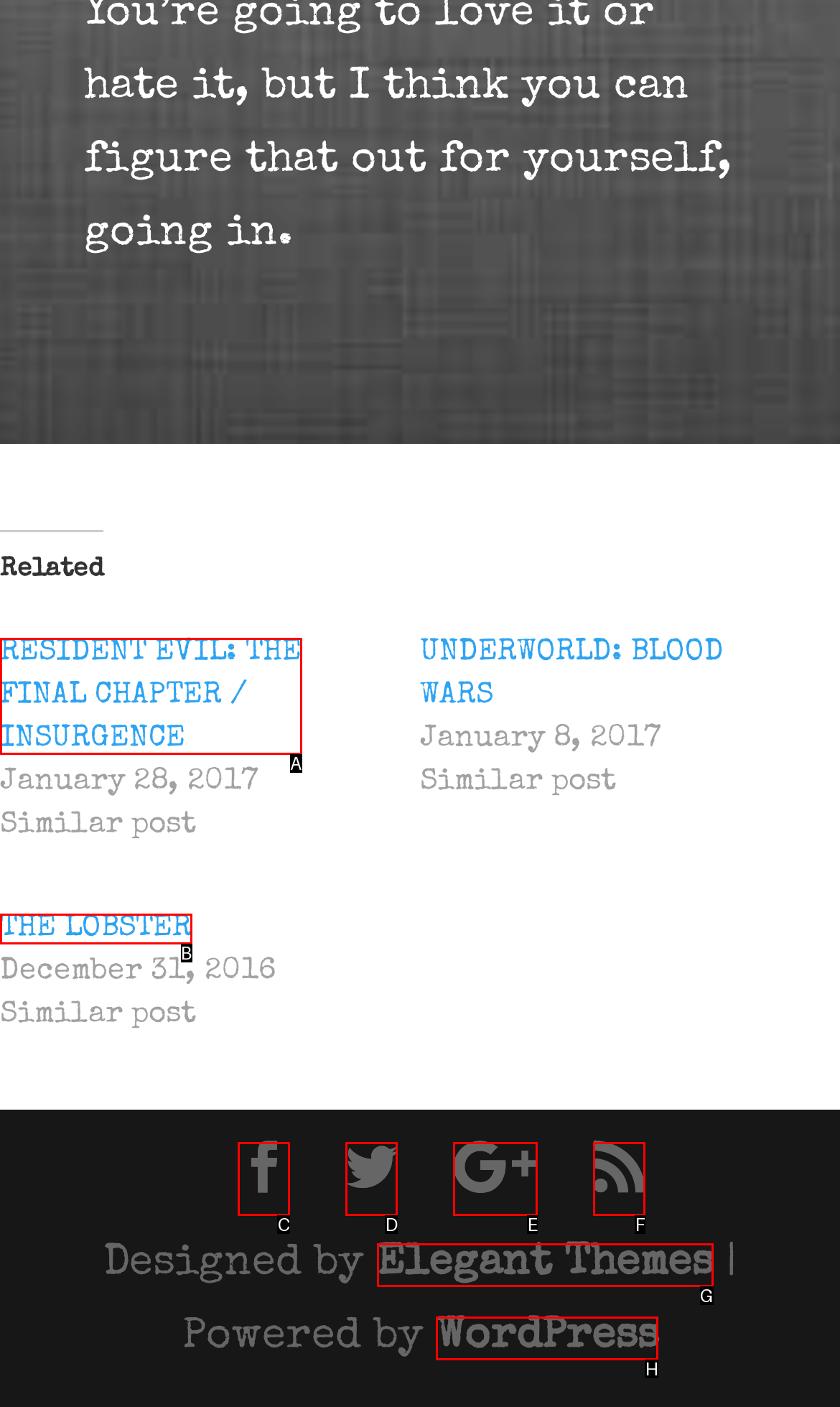From the options shown, which one fits the description: Twitter? Respond with the appropriate letter.

D